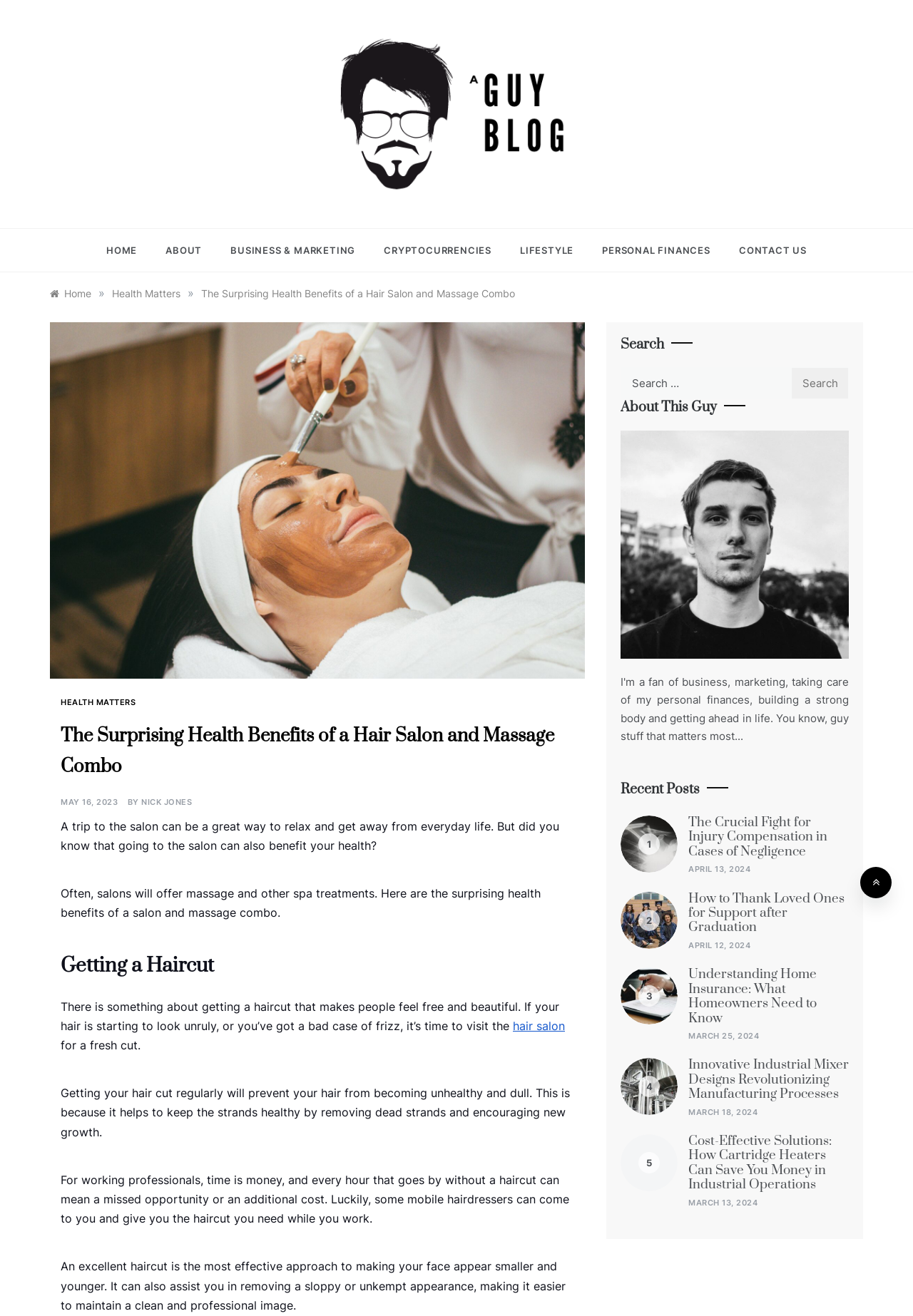Please provide a detailed answer to the question below by examining the image:
How many recent posts are displayed?

I determined the answer by counting the number of figure elements with links to recent posts, which are 5 in total, suggesting that 5 recent posts are displayed on the webpage.